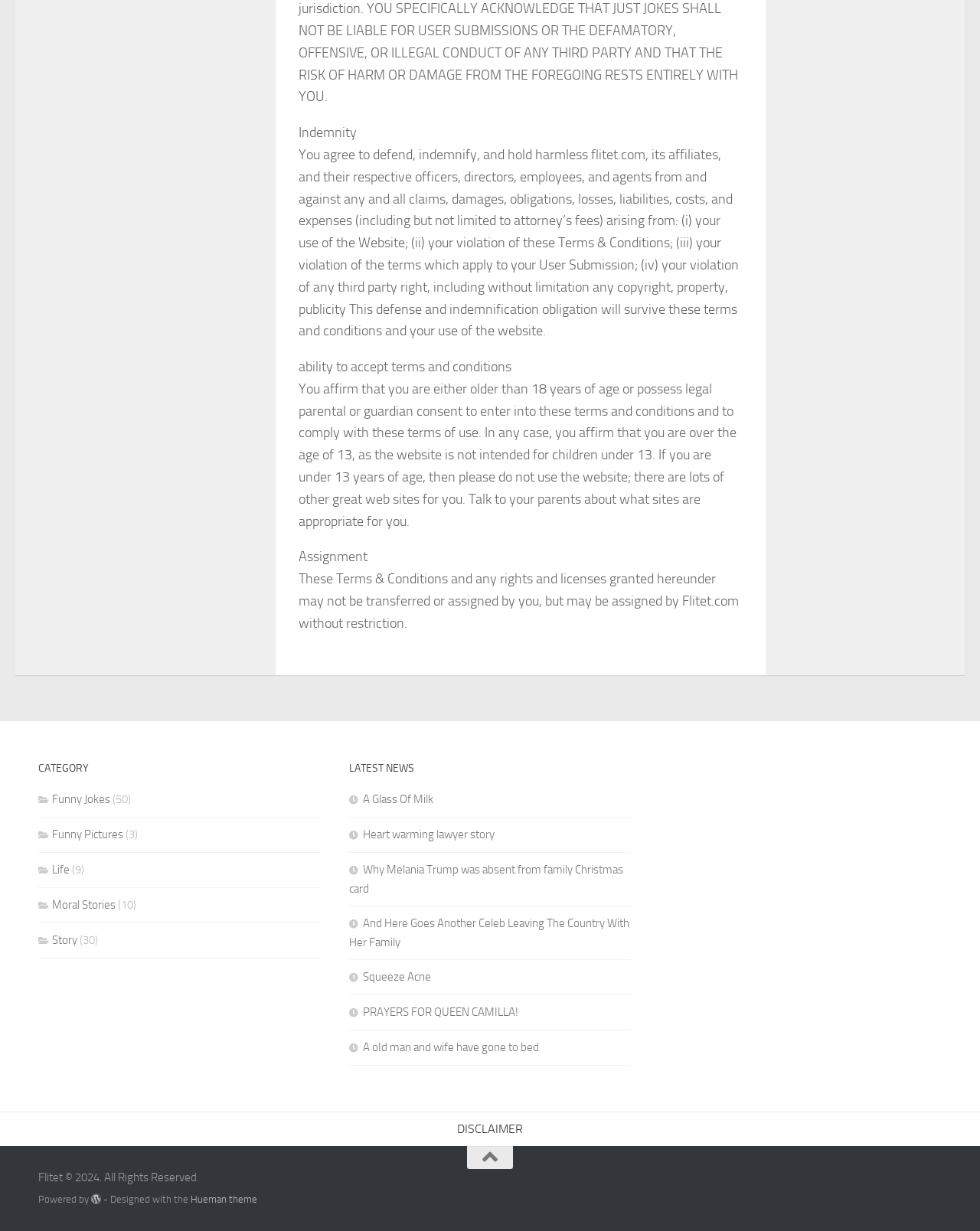How many categories are listed?
Please answer the question with a detailed and comprehensive explanation.

There are 6 categories listed, which are 'Funny Jokes', 'Funny Pictures', 'Life', 'Moral Stories', 'Story', and they are all links.